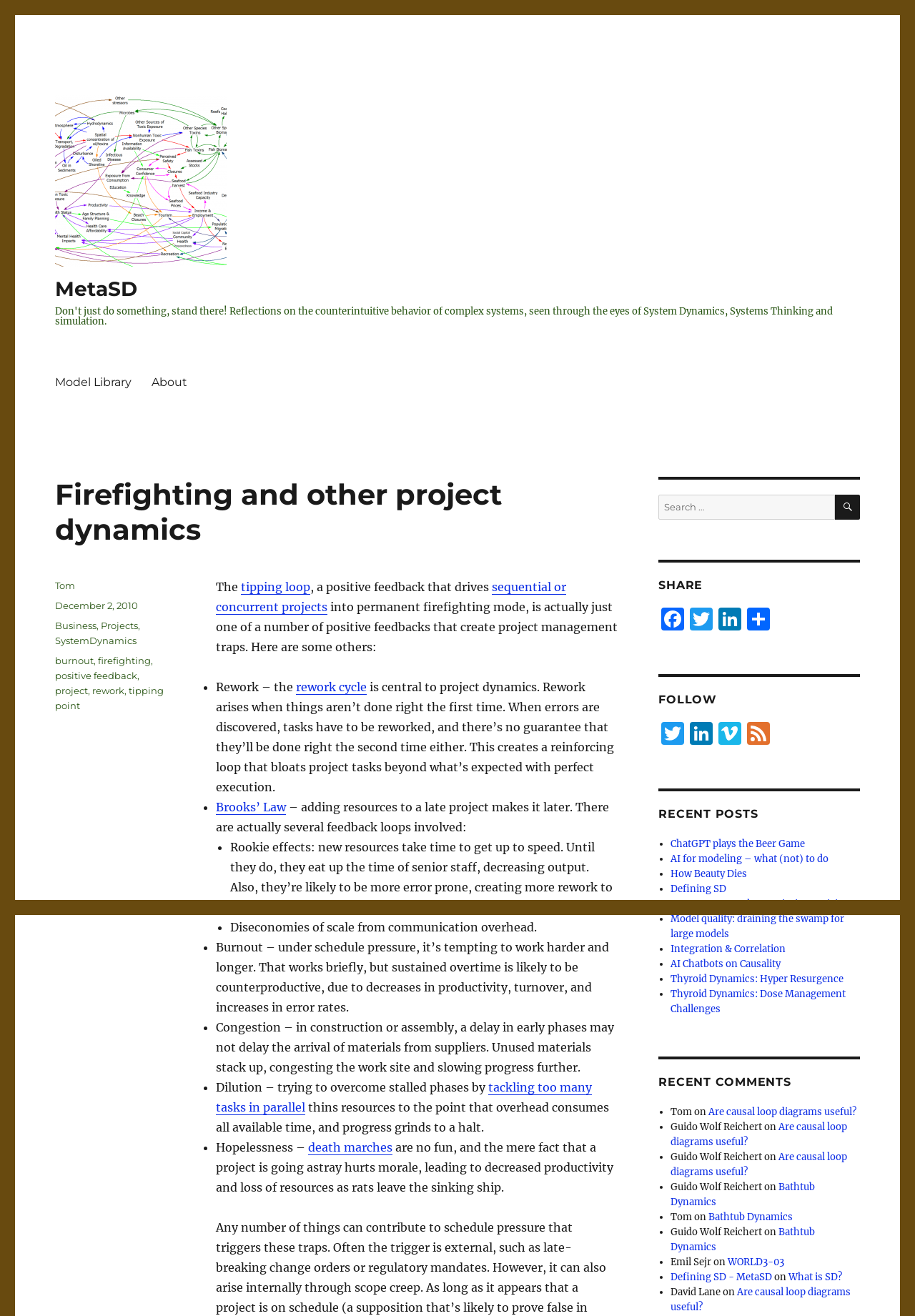Please specify the bounding box coordinates of the clickable region necessary for completing the following instruction: "Click the 'About' link". The coordinates must consist of four float numbers between 0 and 1, i.e., [left, top, right, bottom].

[0.155, 0.279, 0.216, 0.301]